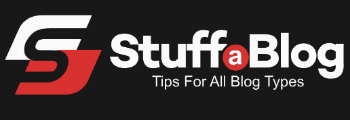List and describe all the prominent features within the image.

The image features the logo of "Stuff a Blog," which prominently displays the brand name in a modern and bold font. The logo incorporates a striking color palette of red, white, and black, reinforcing its vibrant and engaging identity. Below the logo, the tagline "Tips For All Blog Types" is clearly articulated, indicating the platform's focus on providing diverse blogging advice and insights. This visual representation effectively conveys the essence of the site, which aims to be a comprehensive resource for bloggers across various niches. The design is sleek and professional, appealing to a wide audience interested in enhancing their blogging skills.